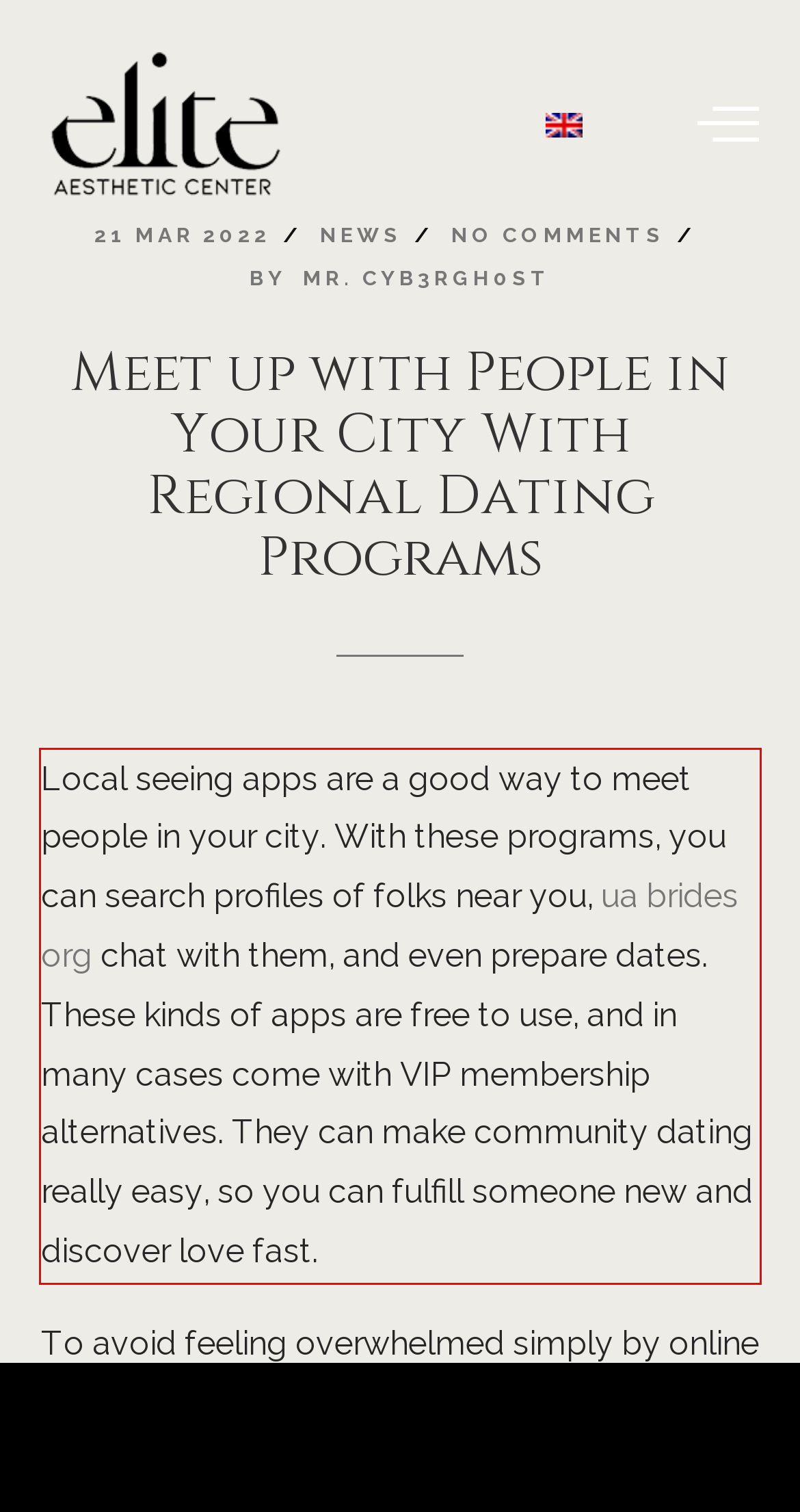From the given screenshot of a webpage, identify the red bounding box and extract the text content within it.

Local seeing apps are a good way to meet people in your city. With these programs, you can search profiles of folks near you, ua brides org chat with them, and even prepare dates. These kinds of apps are free to use, and in many cases come with VIP membership alternatives. They can make community dating really easy, so you can fulfill someone new and discover love fast.